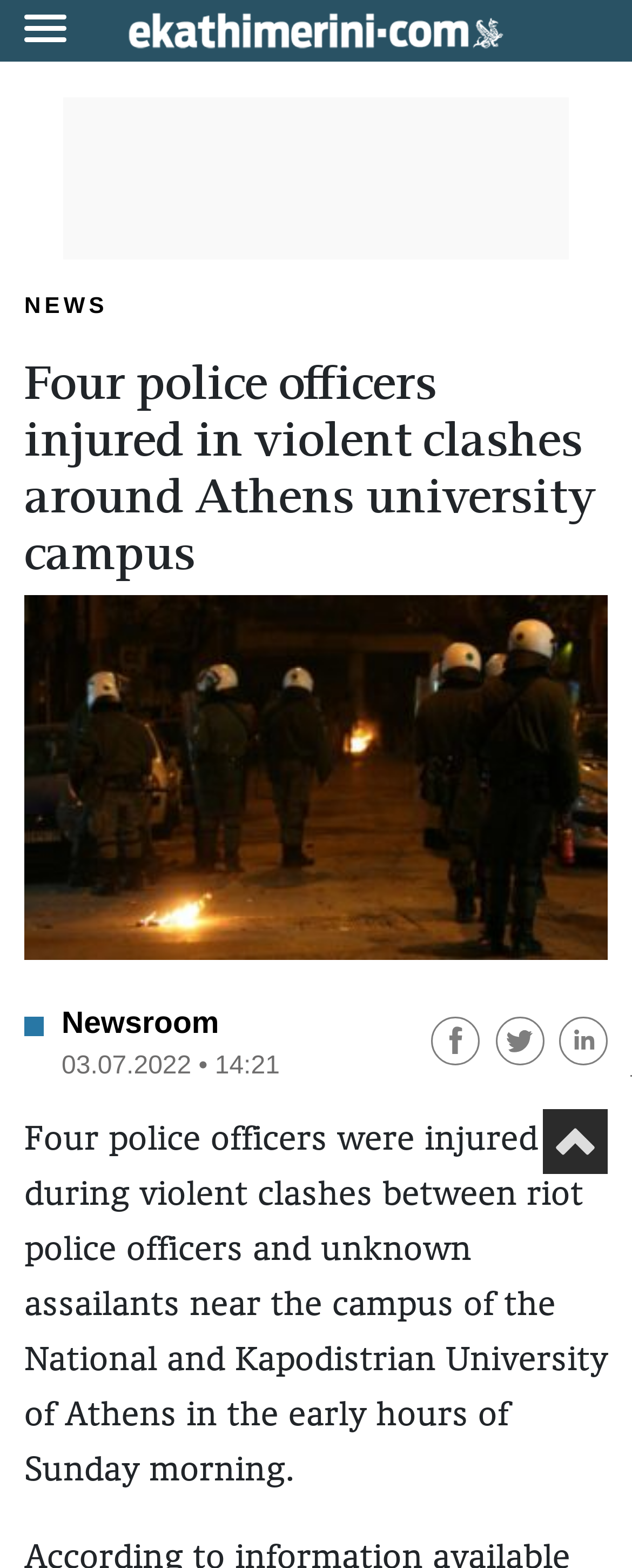How many social media sharing options are available?
Refer to the image and provide a one-word or short phrase answer.

3